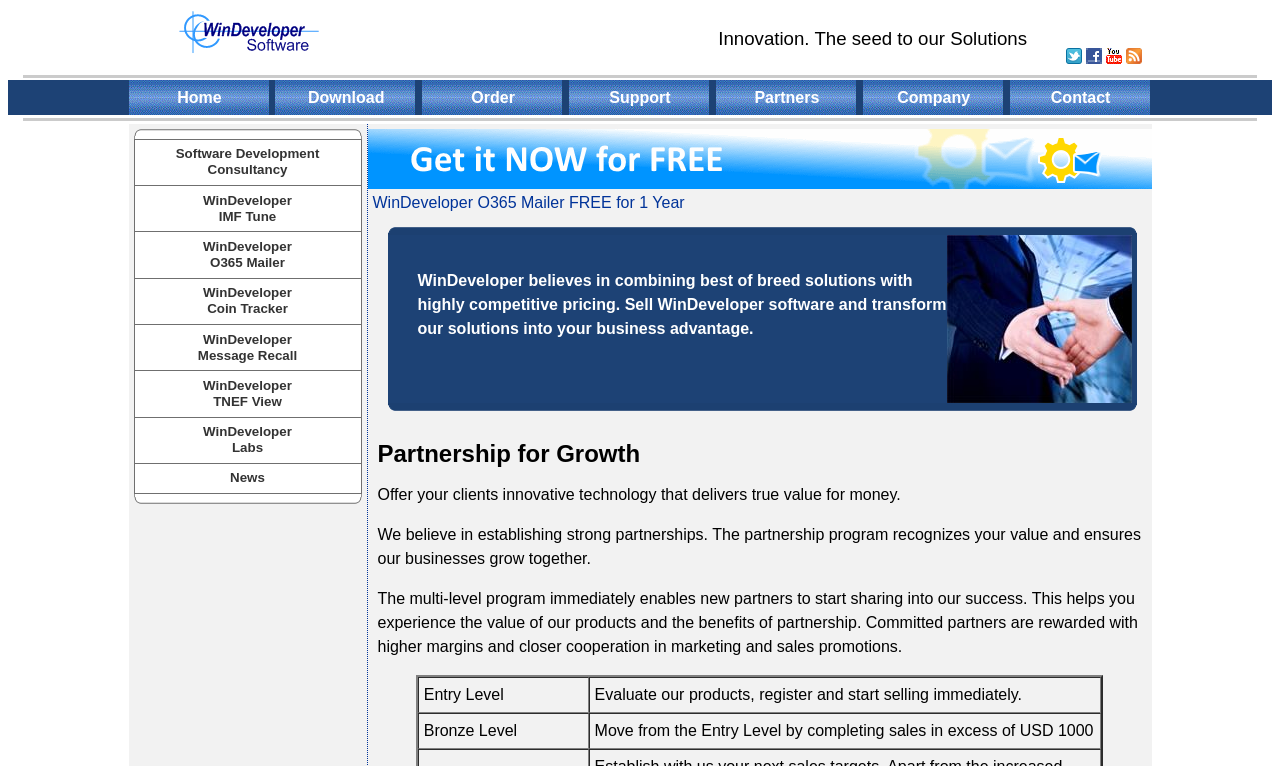Write an extensive caption that covers every aspect of the webpage.

The webpage is titled "WinDeveloper Partners" and appears to be a partner program page for WinDeveloper software. At the top, there is a link to "WinDeveloper Software" accompanied by an image, followed by a static text "Innovation. The seed to our Solutions". 

To the right of the title, there are four social media links: "Follow us on Twitter", "WinDeveloper on Facebook", "WinDeveloper YouTube Channel", and "WinDeveloper Updates", each accompanied by an image.

Below the title, there is a table with a menu consisting of eight links: "Home", "Download", "Order", "Support", "Partners", "Company", and "Contact". 

The main content of the page is divided into two sections. The left section has a series of links to different WinDeveloper software products, including "Software Development Consultancy", "WinDeveloper IMF Tune", "WinDeveloper O365 Mailer", and others. 

The right section has a heading "Partnership for Growth" and describes the partner program, stating that WinDeveloper believes in combining best-of-breed solutions with competitive pricing. The program aims to establish strong partnerships, recognizing the value of partners and ensuring mutual growth. The text explains that the multi-level program enables new partners to start sharing in WinDeveloper's success, with committed partners rewarded with higher margins and closer cooperation in marketing and sales promotions.

Below the text, there is a table with two rows, each describing a level of partnership: "Entry Level" and "Bronze Level", with their respective requirements and benefits.